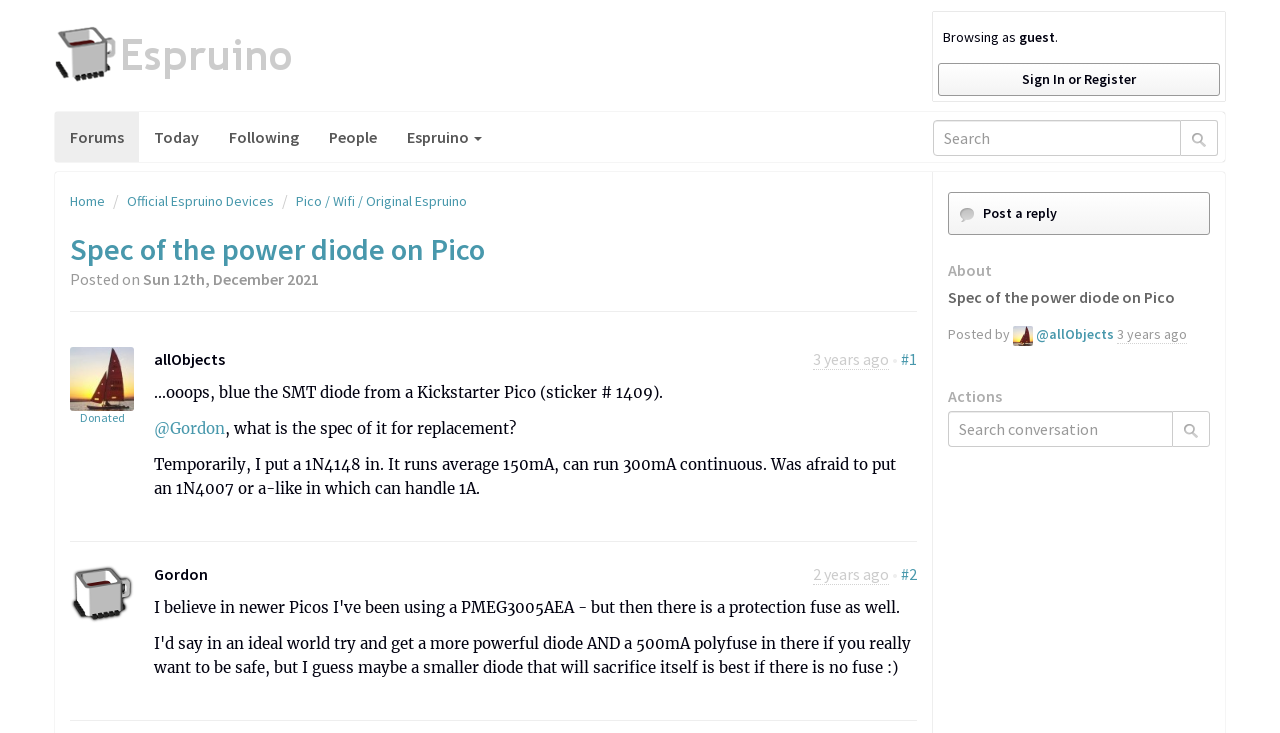Using the provided element description: "name="q" placeholder="Search"", identify the bounding box coordinates. The coordinates should be four floats between 0 and 1 in the order [left, top, right, bottom].

[0.729, 0.164, 0.923, 0.213]